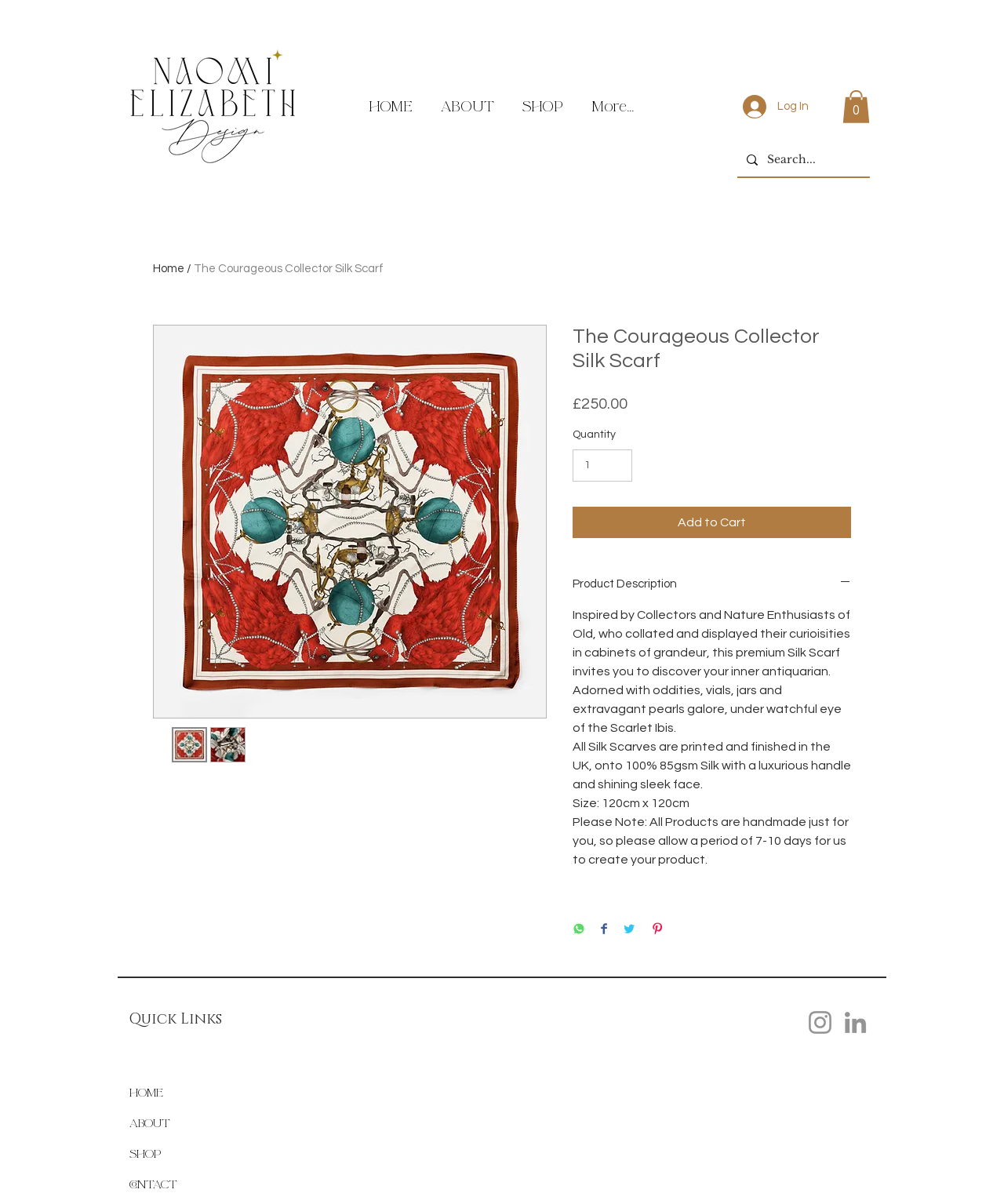What is the size of the silk scarf?
Look at the image and provide a short answer using one word or a phrase.

120cm x 120cm